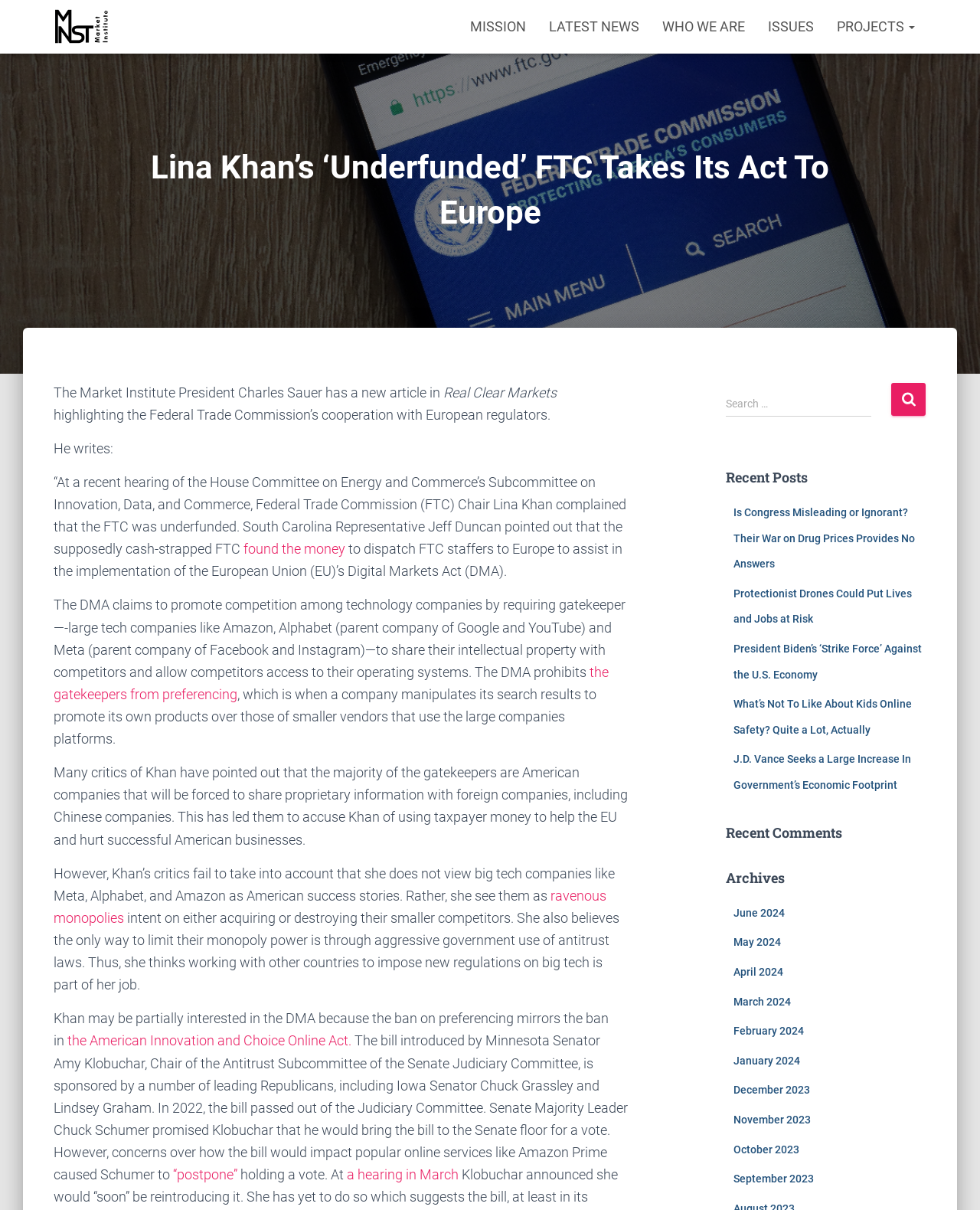Identify and provide the text of the main header on the webpage.

Lina Khan’s ‘Underfunded’ FTC Takes Its Act To Europe